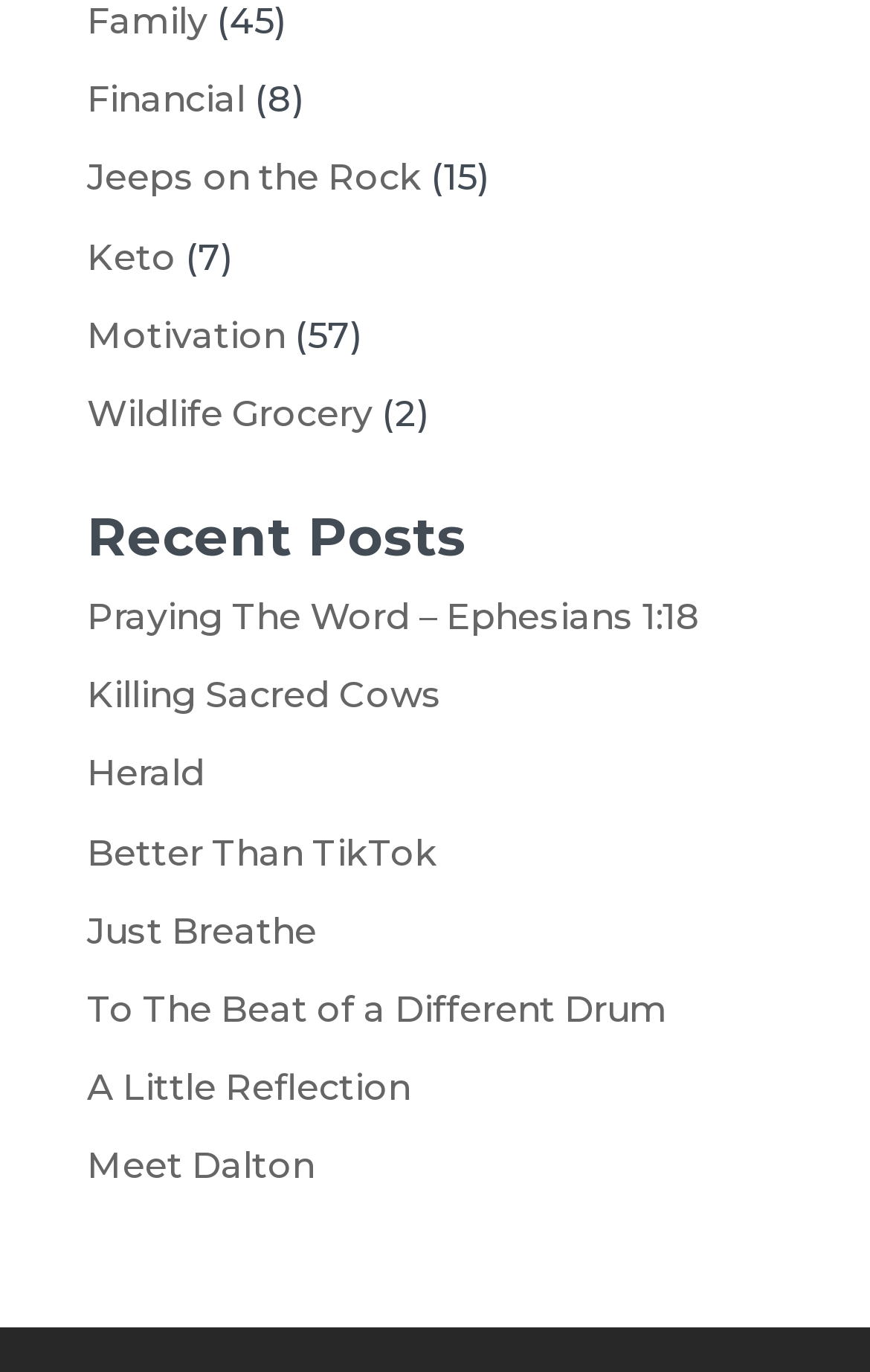Please identify the bounding box coordinates of where to click in order to follow the instruction: "Read about Keto".

[0.1, 0.172, 0.203, 0.202]